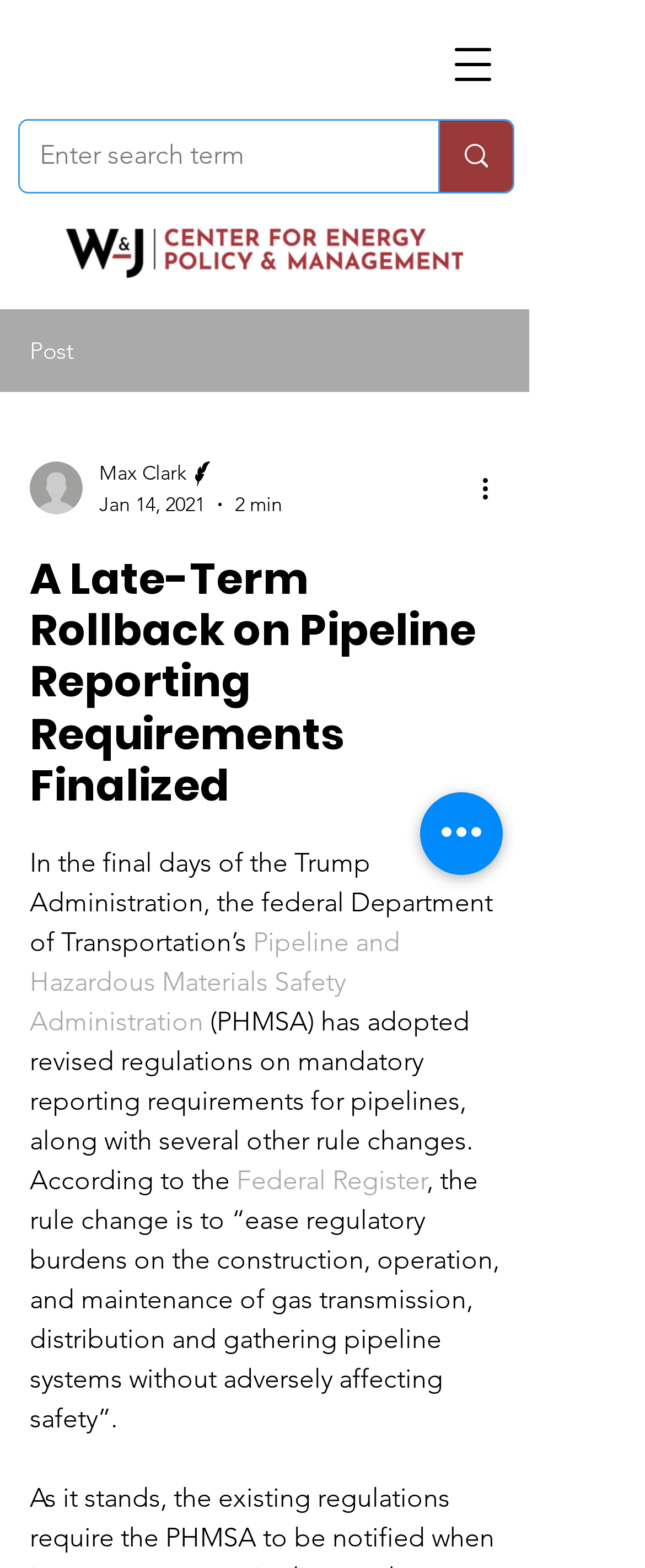Locate the bounding box coordinates of the element that should be clicked to fulfill the instruction: "Read more about the Pipeline and Hazardous Materials Safety Administration".

[0.046, 0.591, 0.631, 0.661]